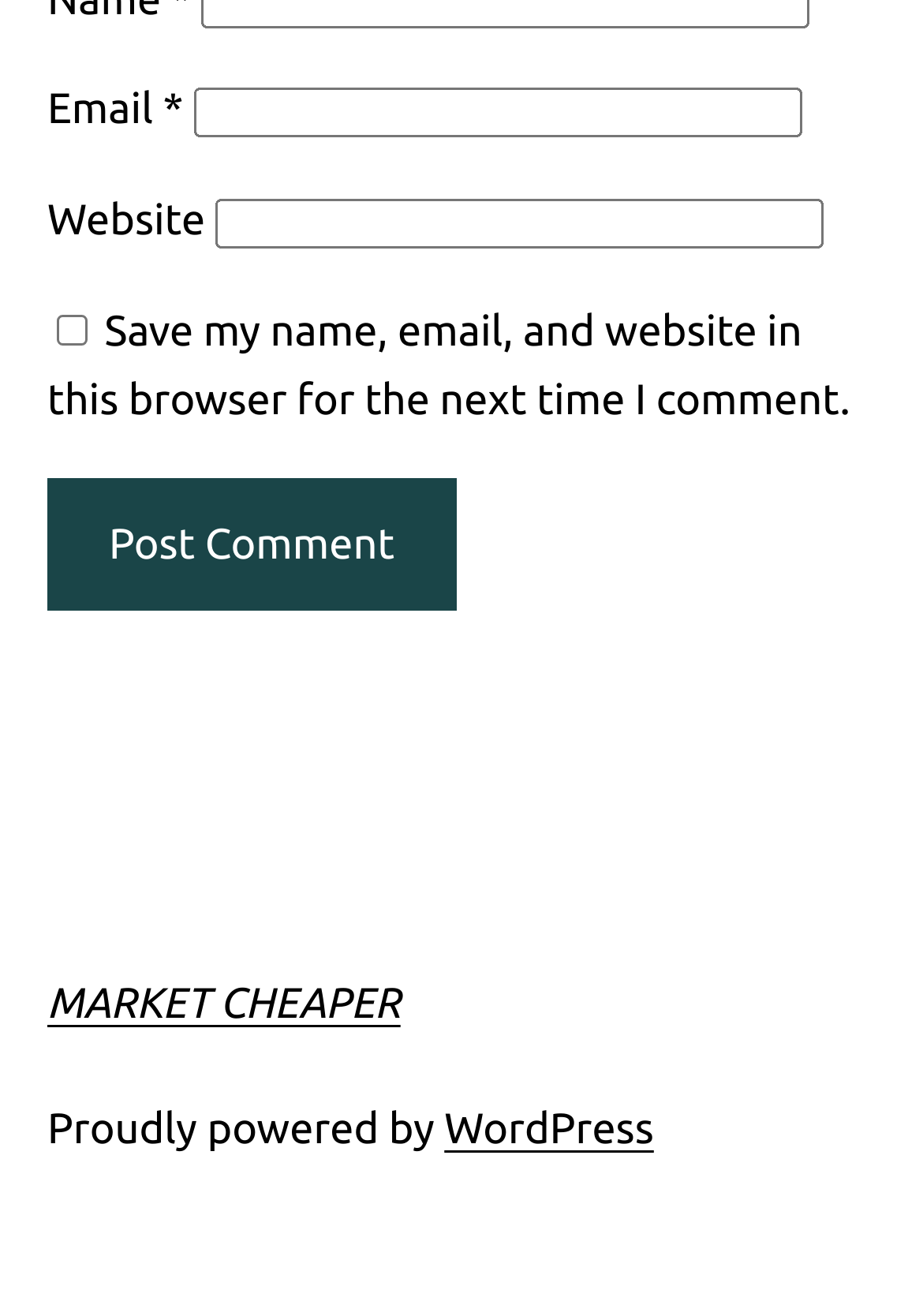How many links are there in the footer section?
Analyze the image and provide a thorough answer to the question.

The footer section has two links: 'MARKET CHEAPER' and 'WordPress'. These links are located at the bottom of the webpage.